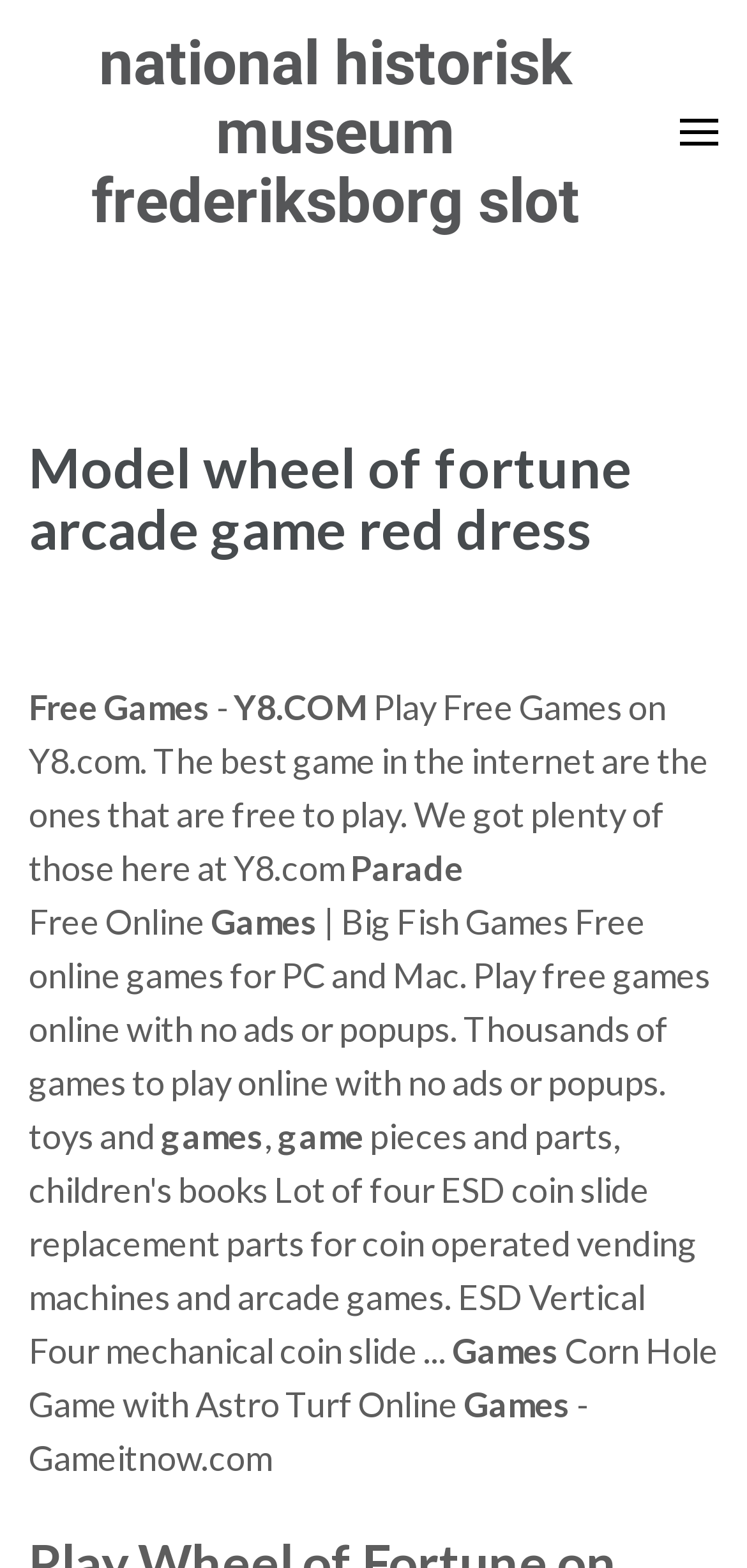Use a single word or phrase to answer the question:
What is the theme of the text about Corn Hole Game?

Games